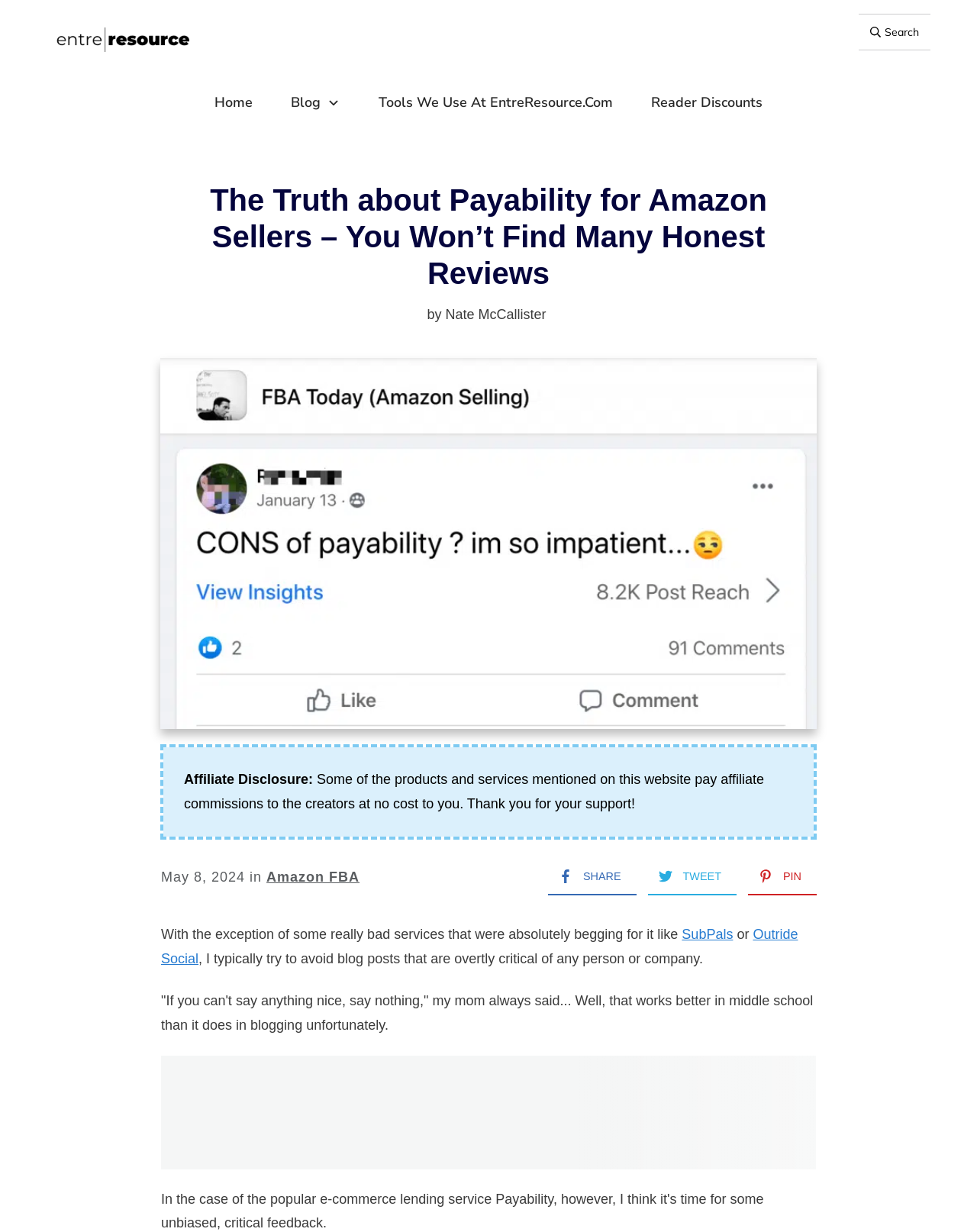Illustrate the webpage with a detailed description.

The webpage is about a review of Payability for Amazon sellers, with the title "The Truth about Payability for Amazon Sellers - You Won't Find Many Honest Reviews". At the top left corner, there is an image of the EntreResource logo. Next to it, there is a search bar with a "Search" button. Below the logo, there are navigation links to "Home", "Blog", "Tools We Use At EntreResource.Com", and "Reader Discounts".

The main content of the webpage starts with a heading that matches the title, followed by the author's name, "Nate McCallister". Below the heading, there is an image related to Payability. The article begins with a statement about avoiding overtly critical blog posts, but making an exception for Payability.

On the right side of the webpage, there are social media links to share the article on Twitter, Pinterest, and other platforms, each accompanied by a small icon. Below the social media links, there is a section with an affiliate disclosure statement, followed by a message thanking readers for their support.

The article continues with a discussion about Payability, mentioning other services like SubPals and Outride Social. The text is divided into paragraphs, with some links to other related topics. At the bottom of the webpage, there is a date stamp indicating when the article was published, "May 8, 2024", and a category label "Amazon FBA".